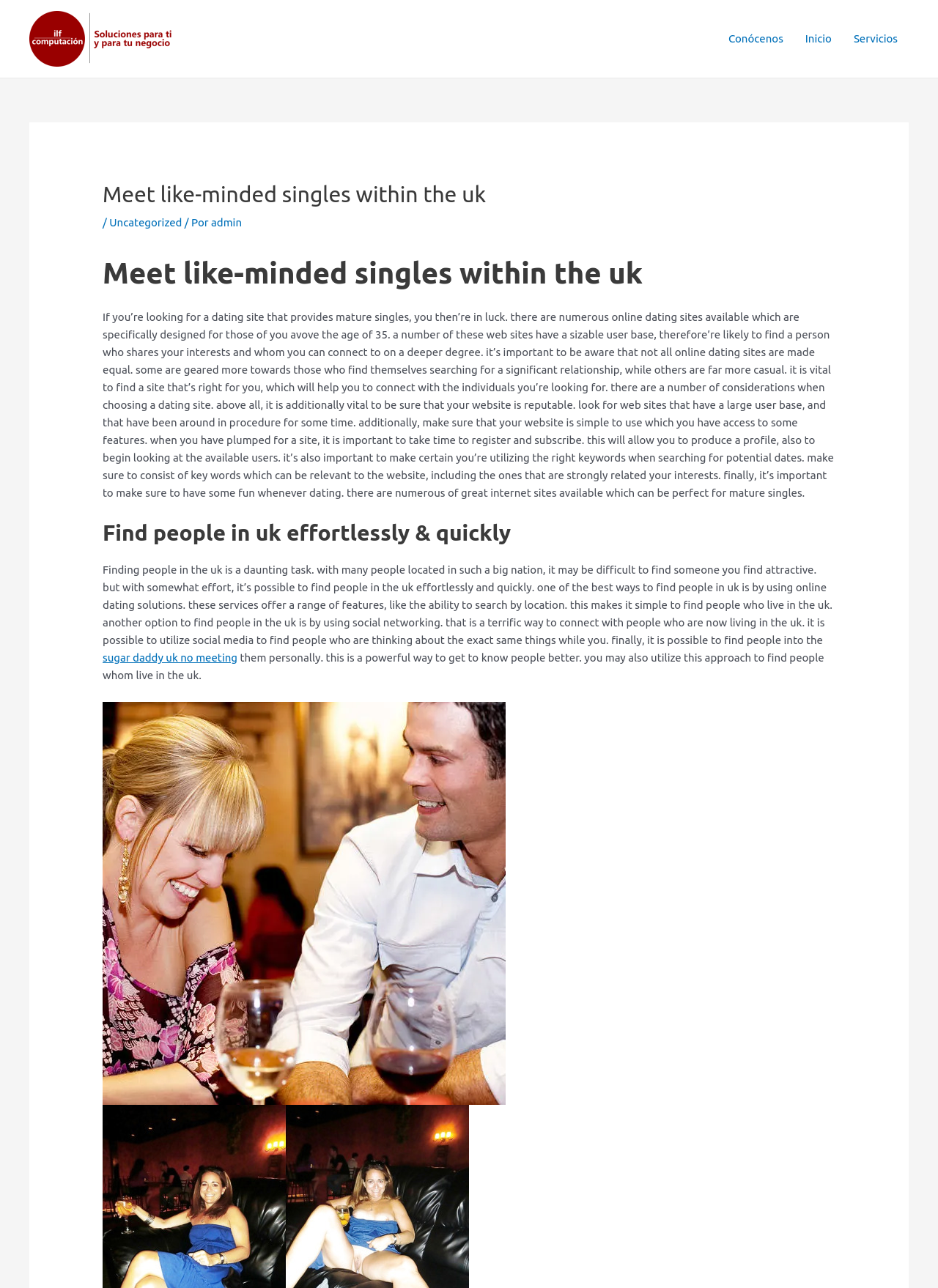Please find the bounding box coordinates in the format (top-left x, top-left y, bottom-right x, bottom-right y) for the given element description. Ensure the coordinates are floating point numbers between 0 and 1. Description: Servicios

[0.898, 0.01, 0.969, 0.05]